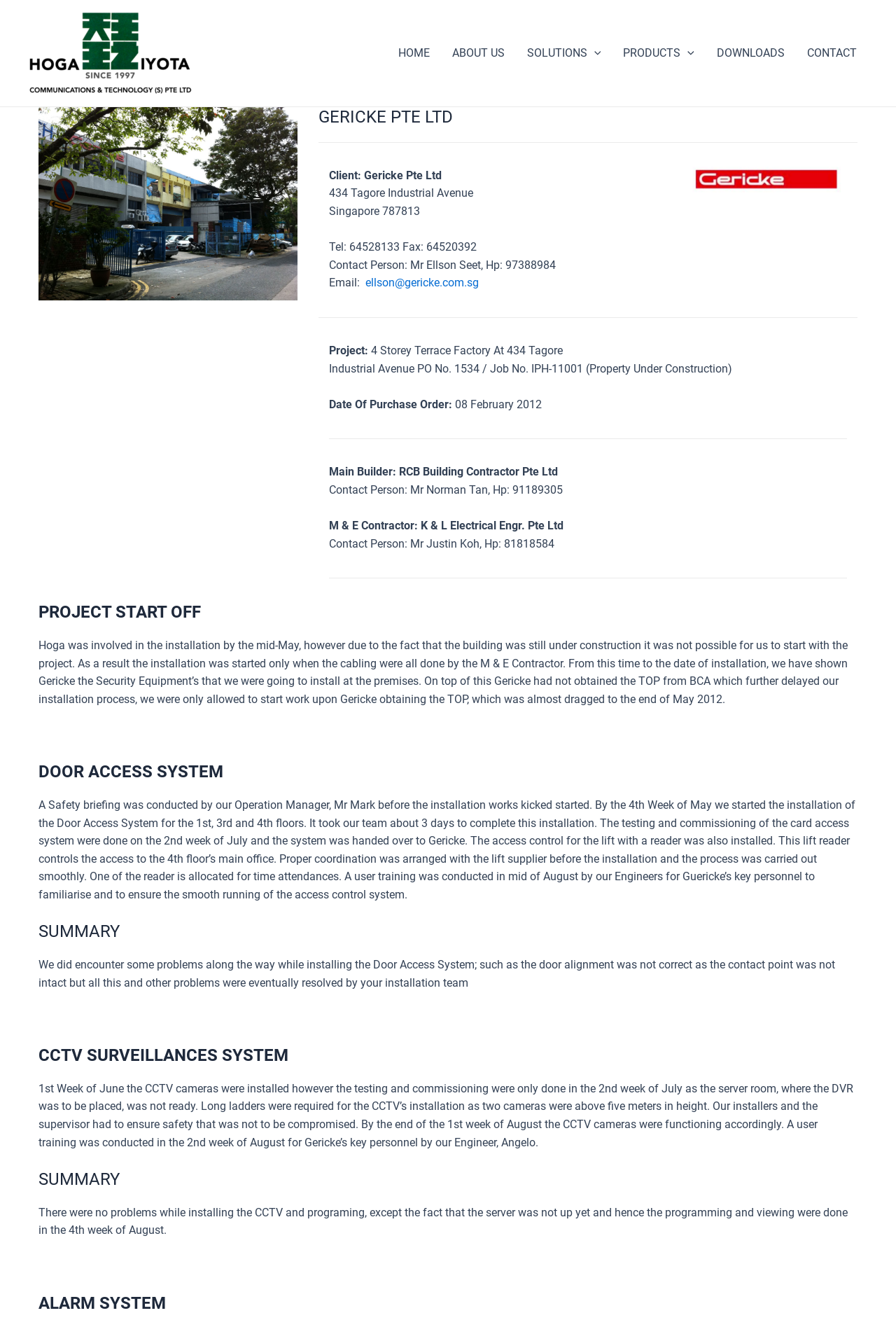Provide the bounding box coordinates for the UI element that is described as: "X".

None